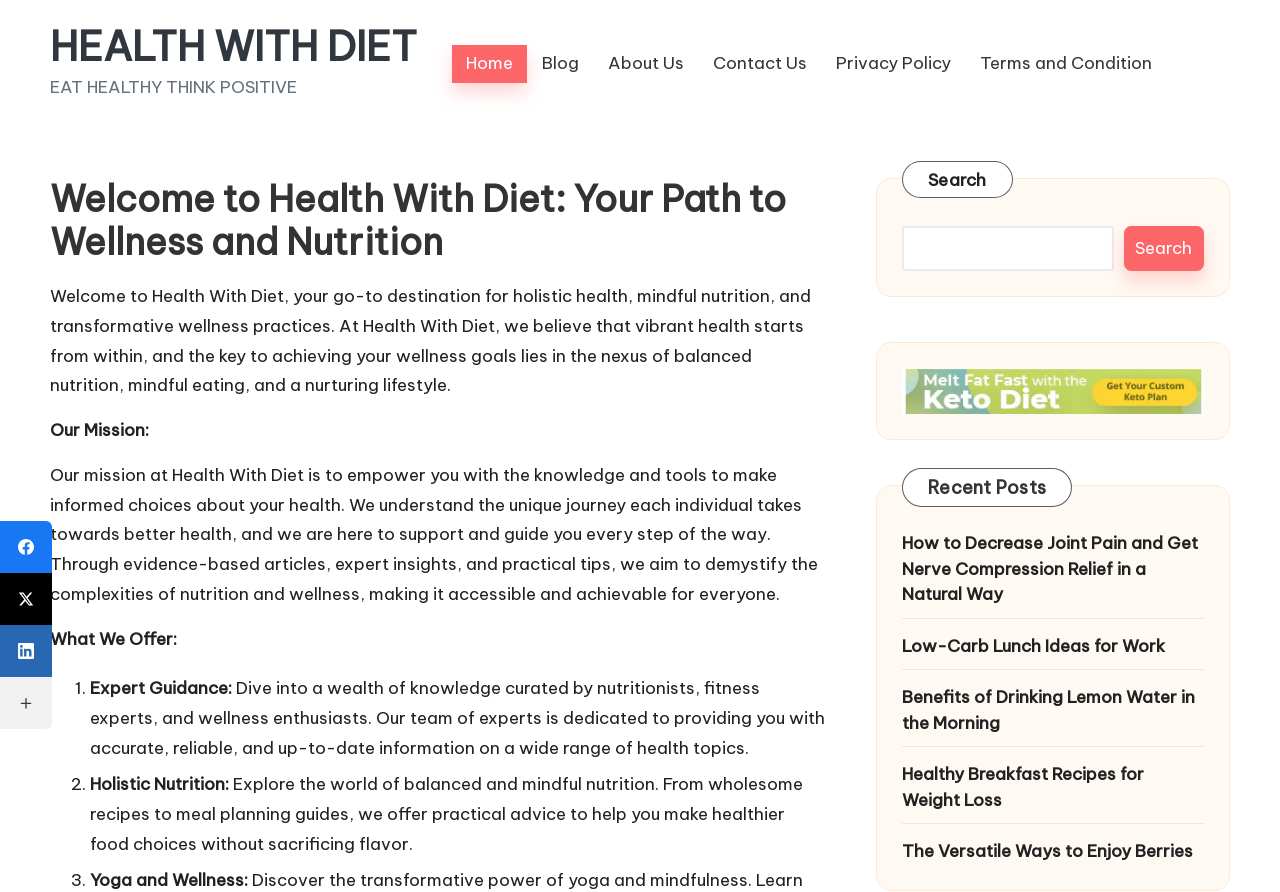Reply to the question below using a single word or brief phrase:
What is the topic of the first recent post?

Joint Pain